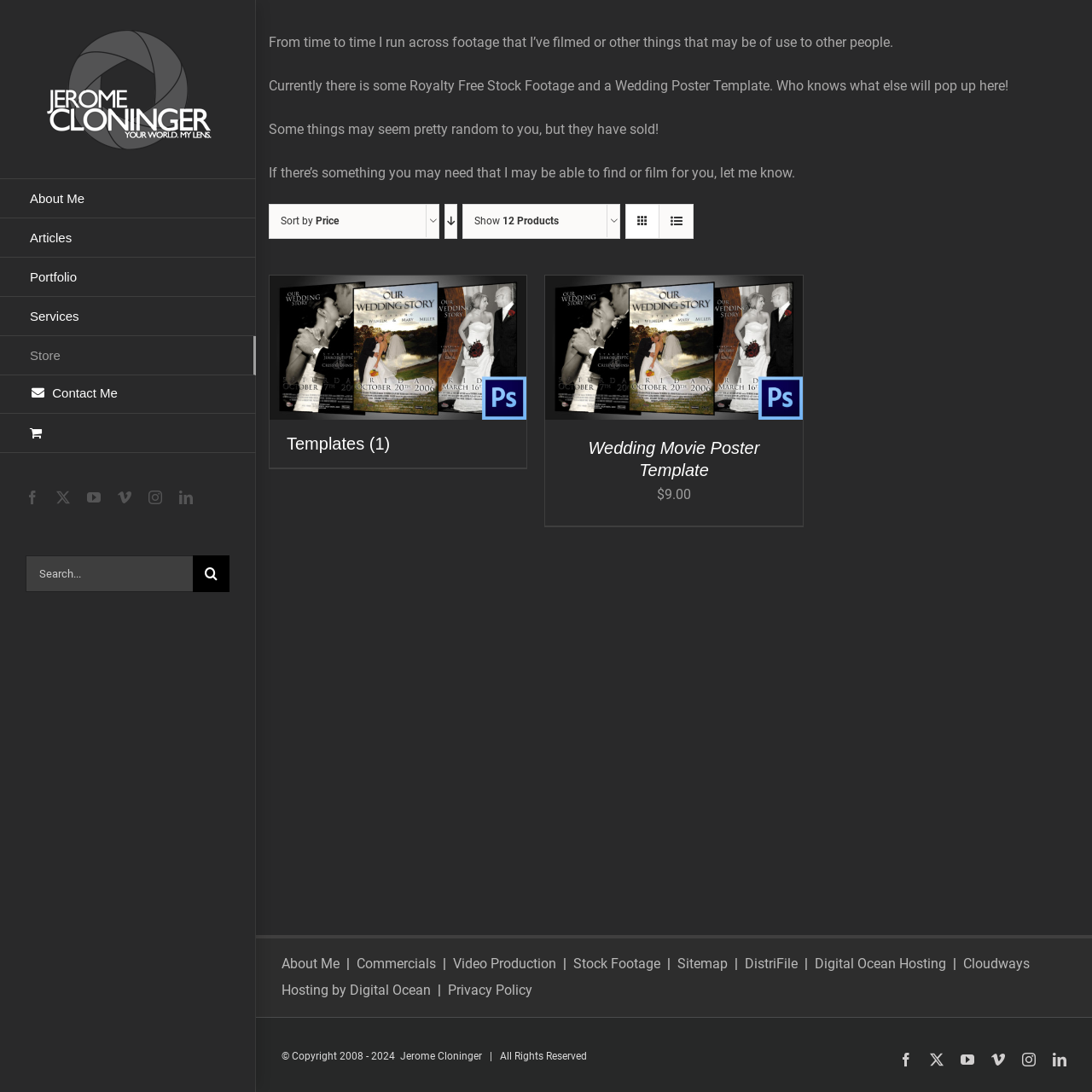Identify and provide the bounding box coordinates of the UI element described: "aria-label="View as list"". The coordinates should be formatted as [left, top, right, bottom], with each number being a float between 0 and 1.

[0.604, 0.187, 0.634, 0.218]